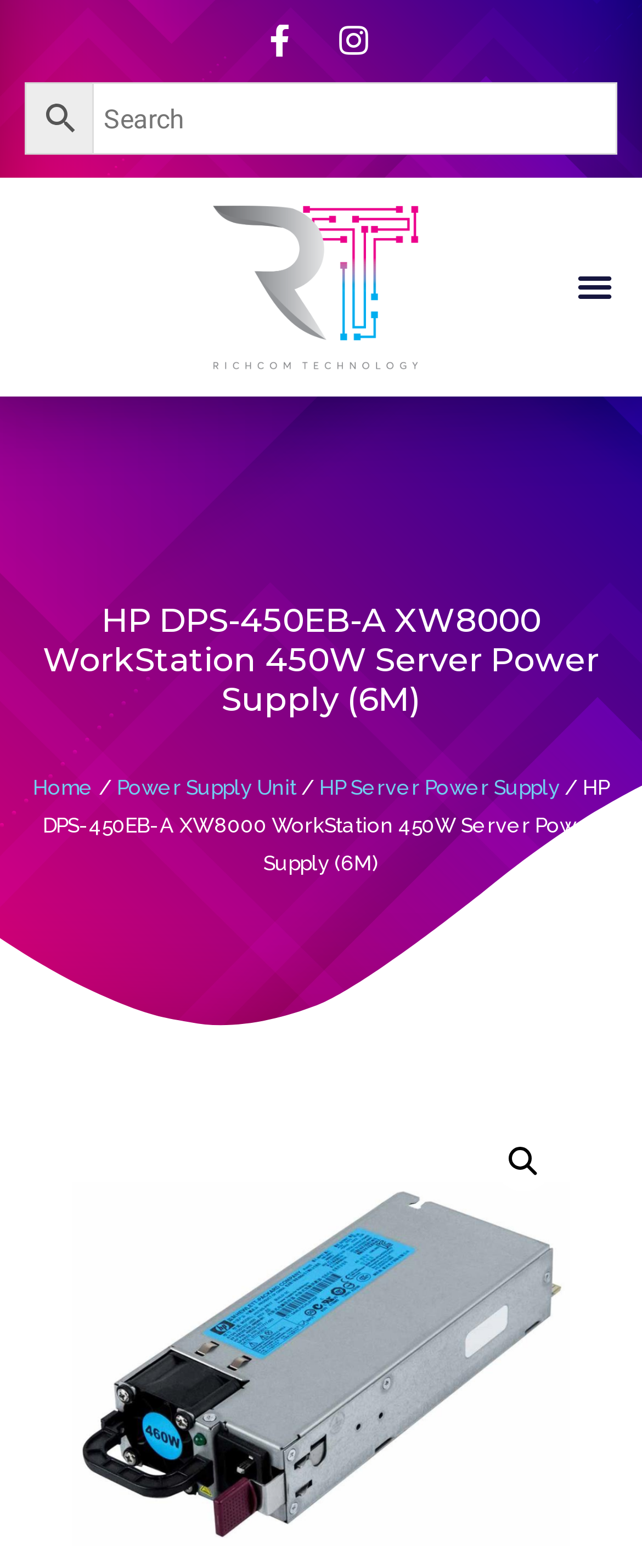Provide the bounding box coordinates of the UI element that matches the description: "Power Supply Unit".

[0.182, 0.494, 0.462, 0.51]